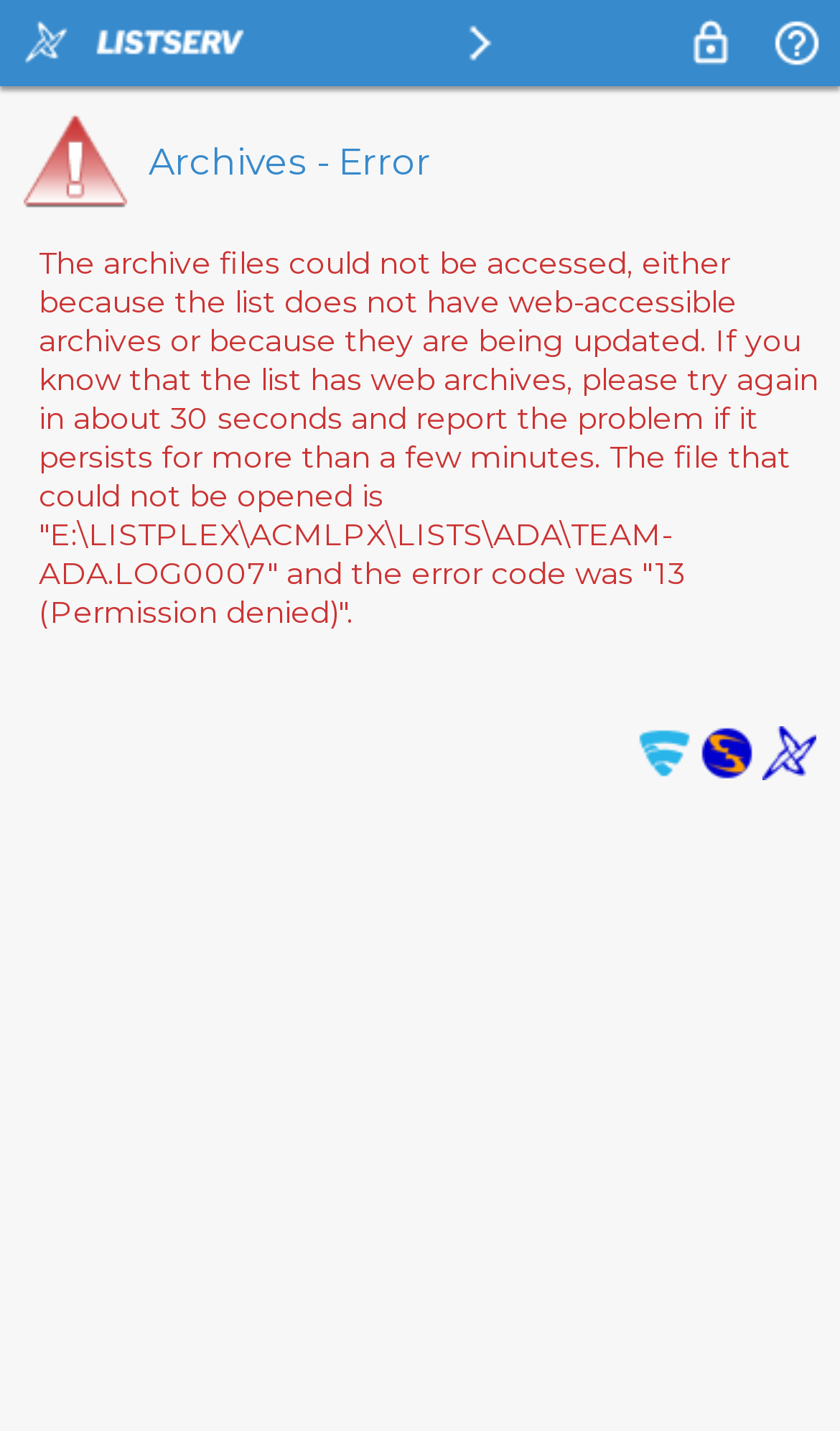How many images are on the top navigation bar?
Answer the question with as much detail as possible.

The top navigation bar has three images: 'LISTSERV email list manager', 'LISTSERV - LISTSERV.ACM.ORG', and 'LISTSERV Menu'.